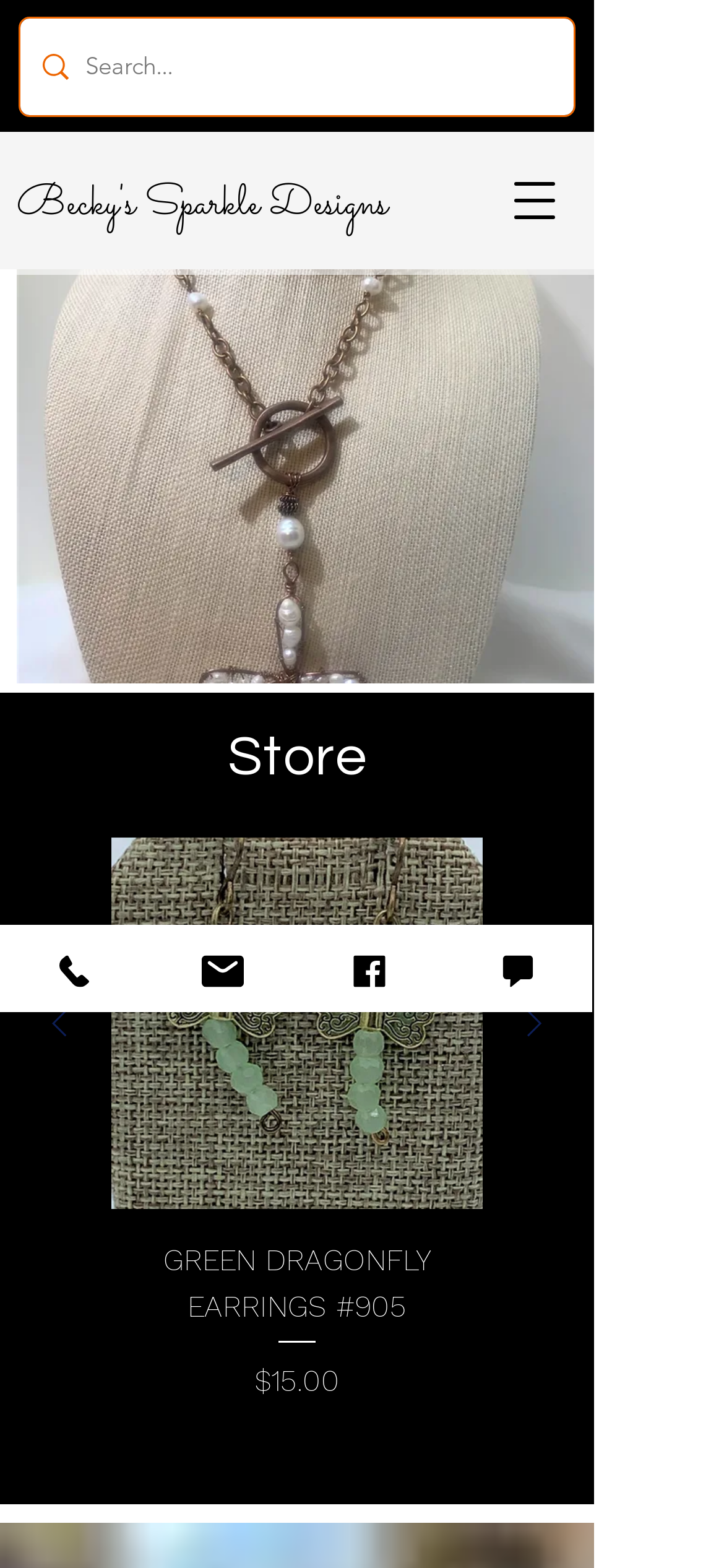Respond to the question below with a single word or phrase:
How many items are shown in the slideshow gallery?

4